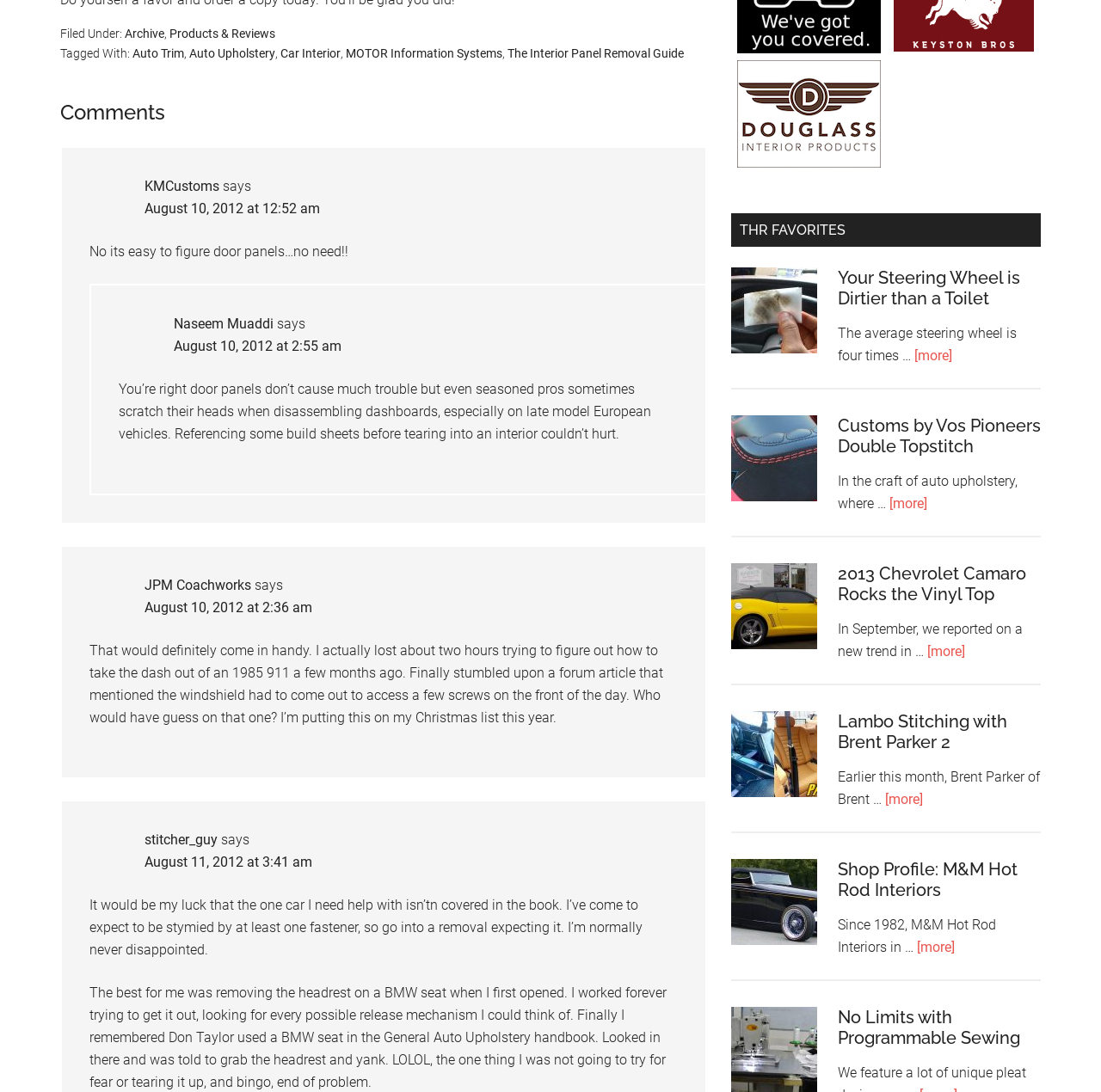Identify the bounding box coordinates of the region that should be clicked to execute the following instruction: "Read more about 'Lambo Stitching with Brent Parker 2'".

[0.804, 0.725, 0.838, 0.74]